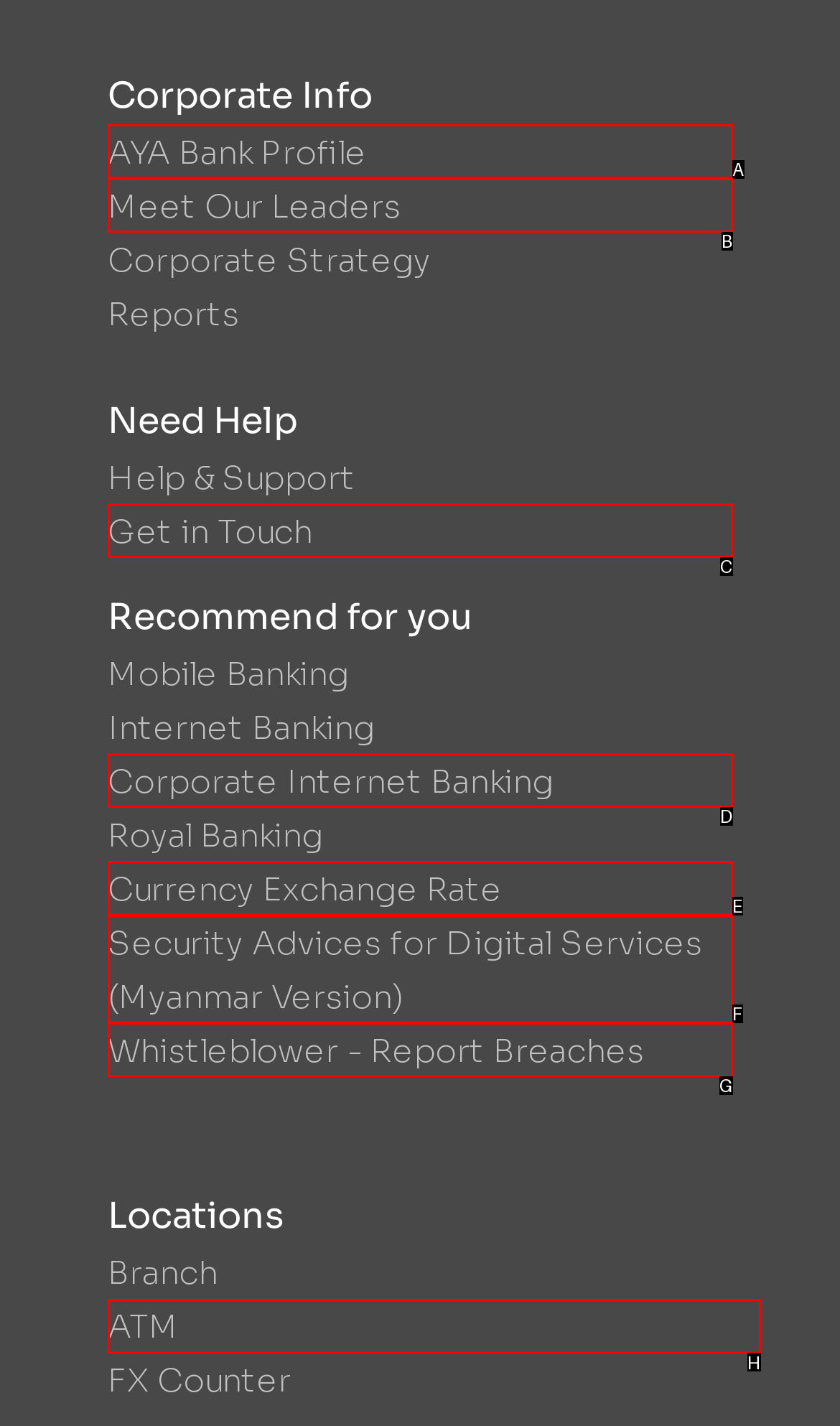Tell me which one HTML element best matches the description: Whistleblower - Report Breaches
Answer with the option's letter from the given choices directly.

G